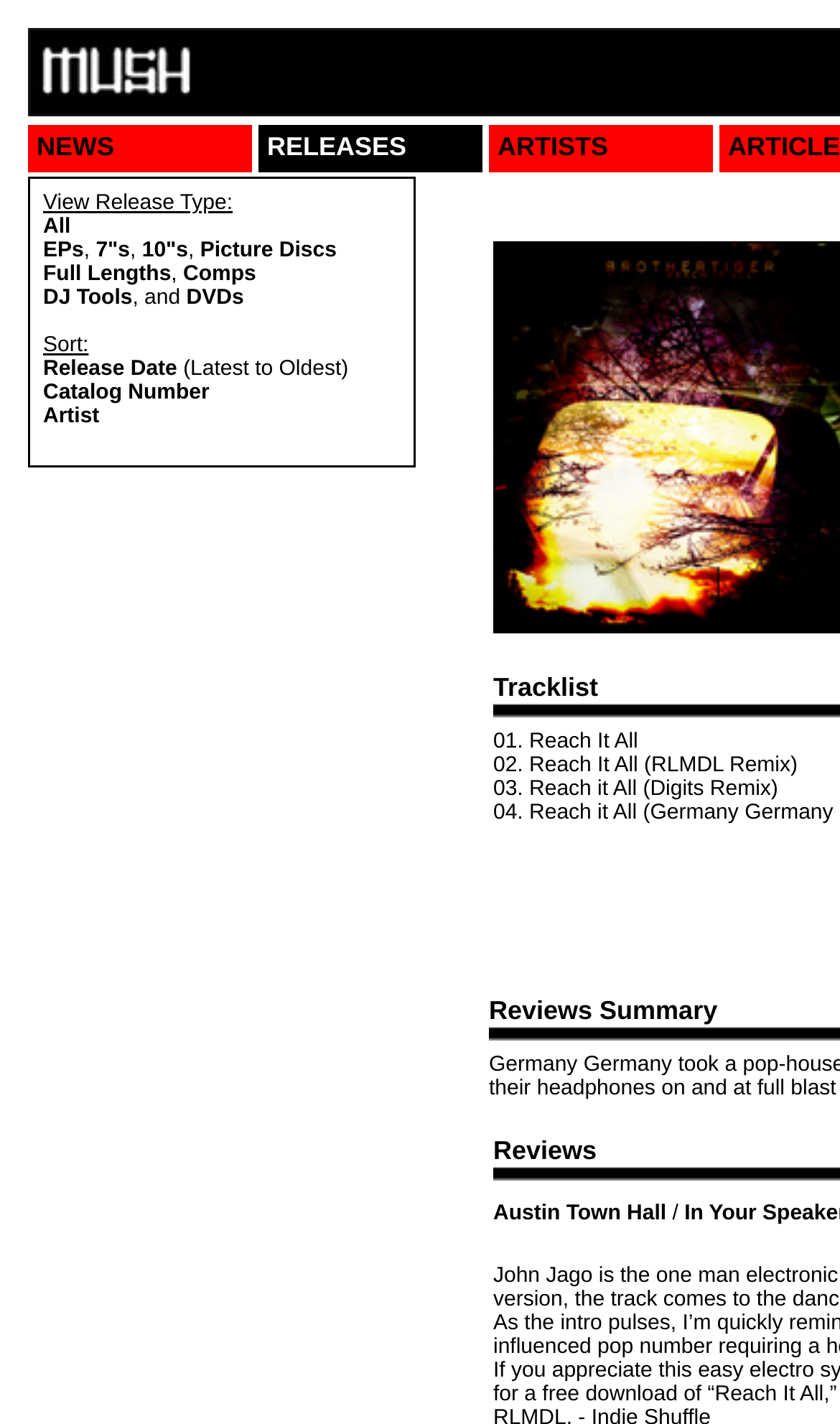How many images are present on the webpage?
From the screenshot, supply a one-word or short-phrase answer.

2